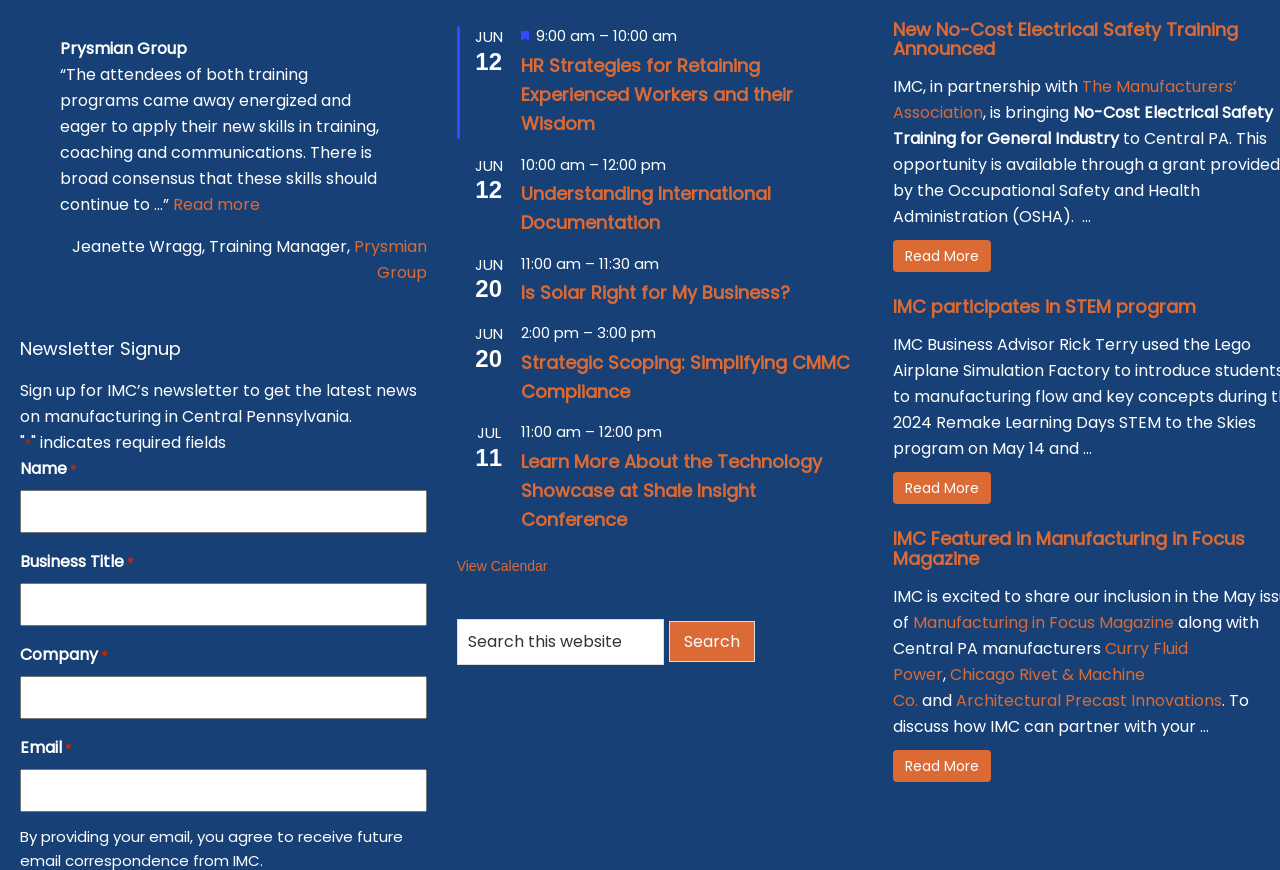Identify and provide the bounding box coordinates of the UI element described: "value="GO"". The coordinates should be formatted as [left, top, right, bottom], with each number being a float between 0 and 1.

[0.016, 0.94, 0.048, 0.976]